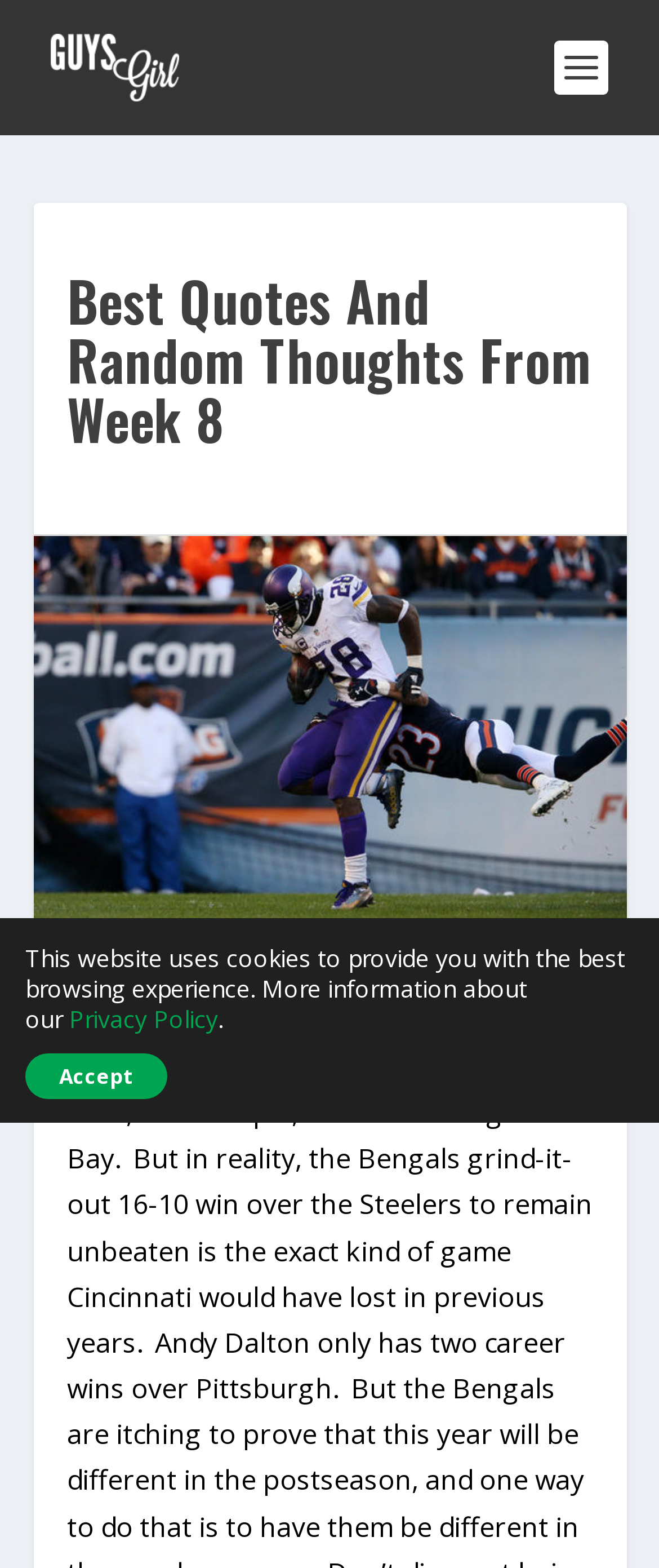Show the bounding box coordinates for the HTML element described as: "Accept".

[0.038, 0.672, 0.254, 0.701]